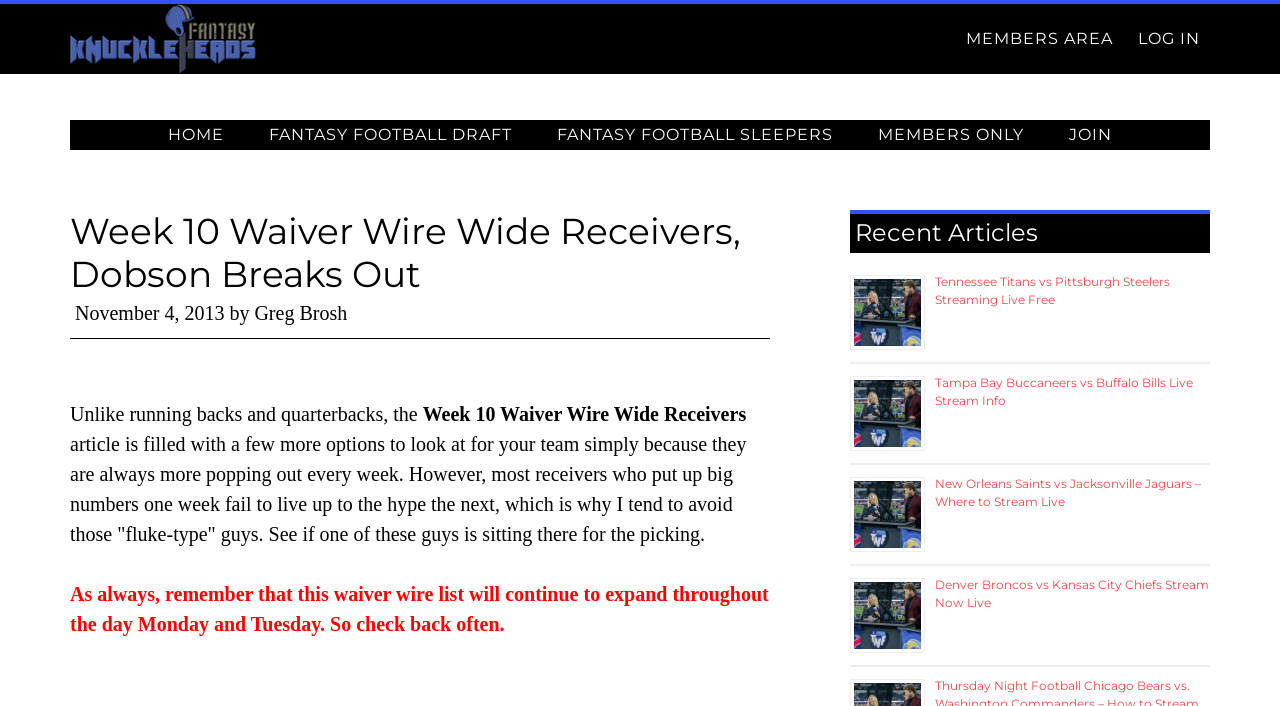Could you find the bounding box coordinates of the clickable area to complete this instruction: "Click on 'The Family That Plays Together, Stays Together' link"?

None